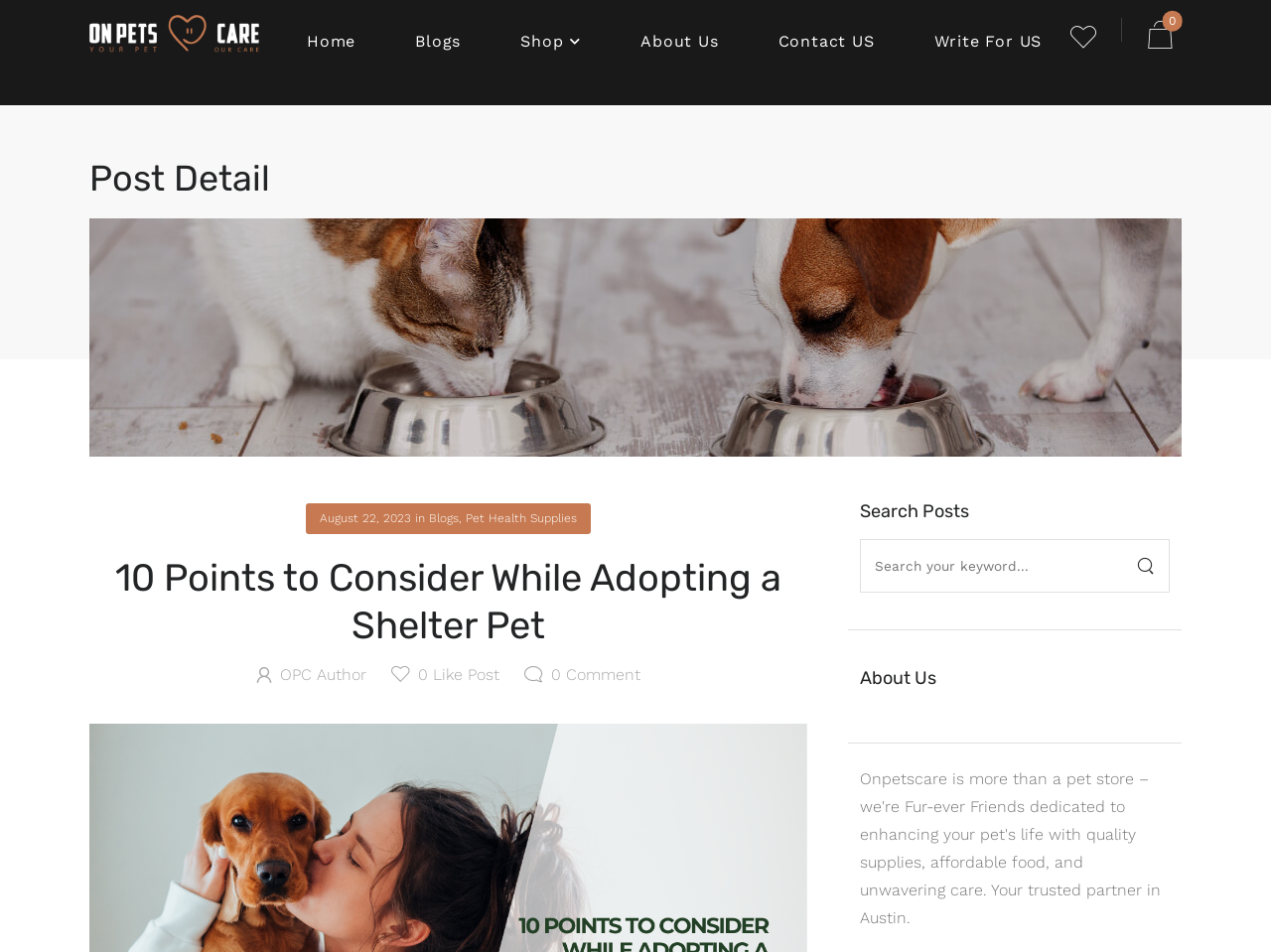Provide the bounding box coordinates of the section that needs to be clicked to accomplish the following instruction: "like this post."

[0.308, 0.698, 0.393, 0.718]